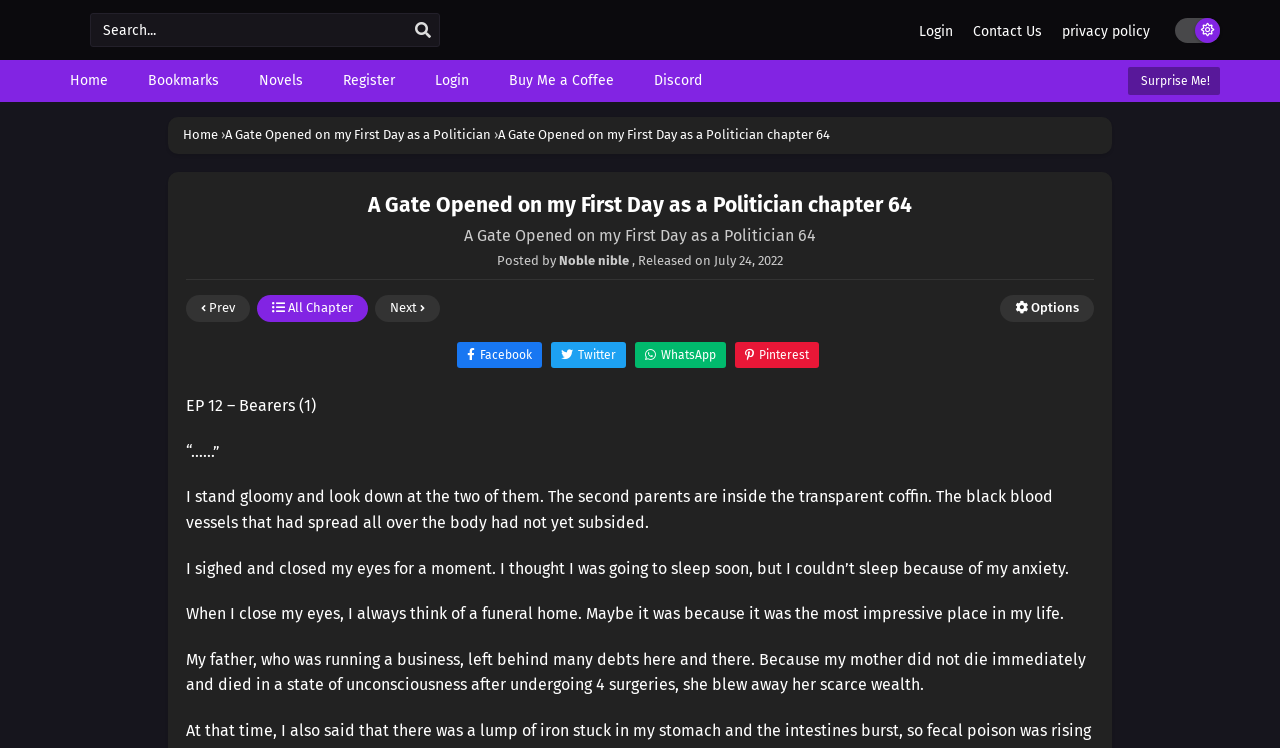Respond concisely with one word or phrase to the following query:
What is the function of the 'Prev' button?

Go to previous chapter